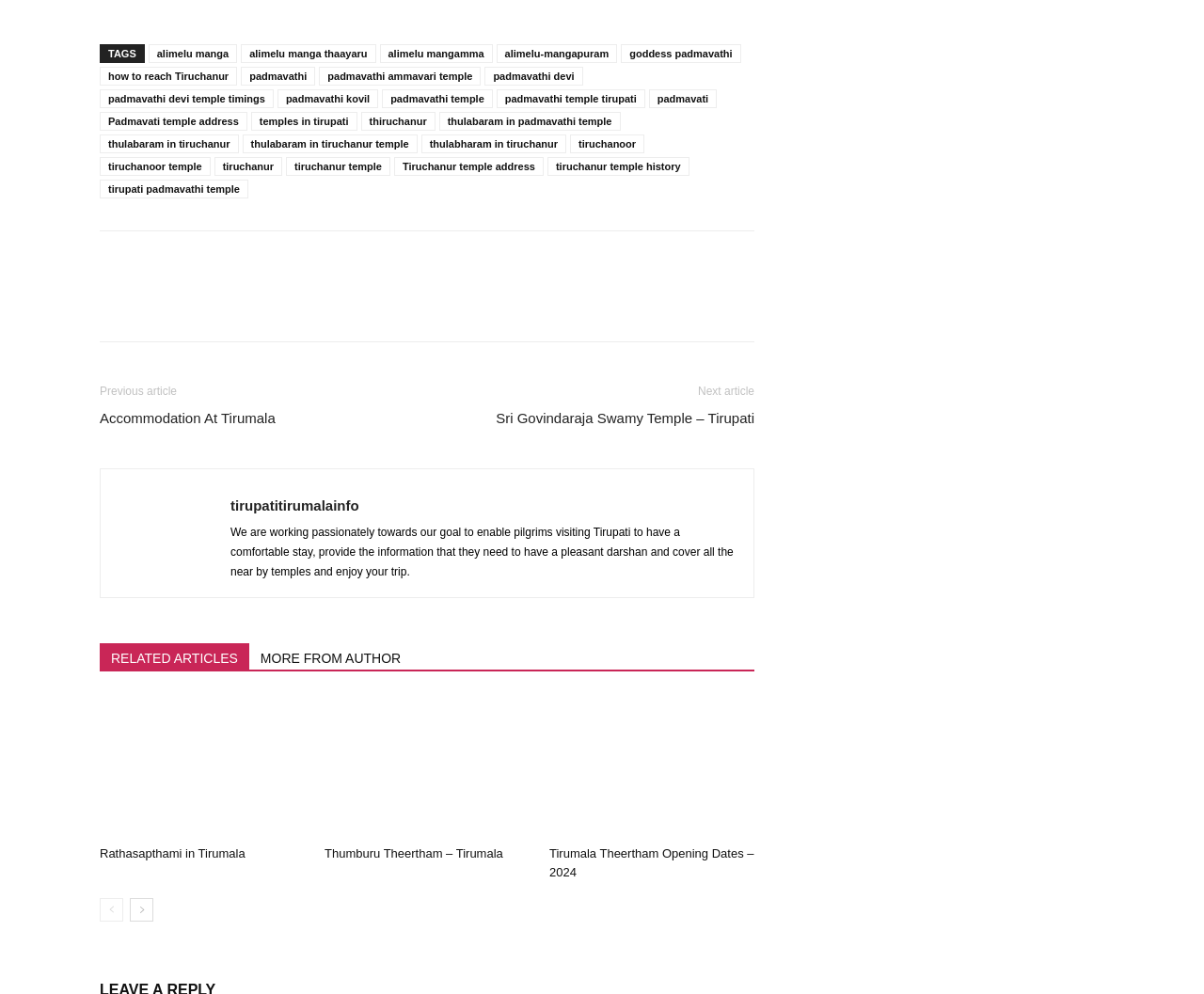Locate the bounding box coordinates of the element to click to perform the following action: 'Click on the link to know more about Padmavathi temple'. The coordinates should be given as four float values between 0 and 1, in the form of [left, top, right, bottom].

[0.317, 0.09, 0.409, 0.109]